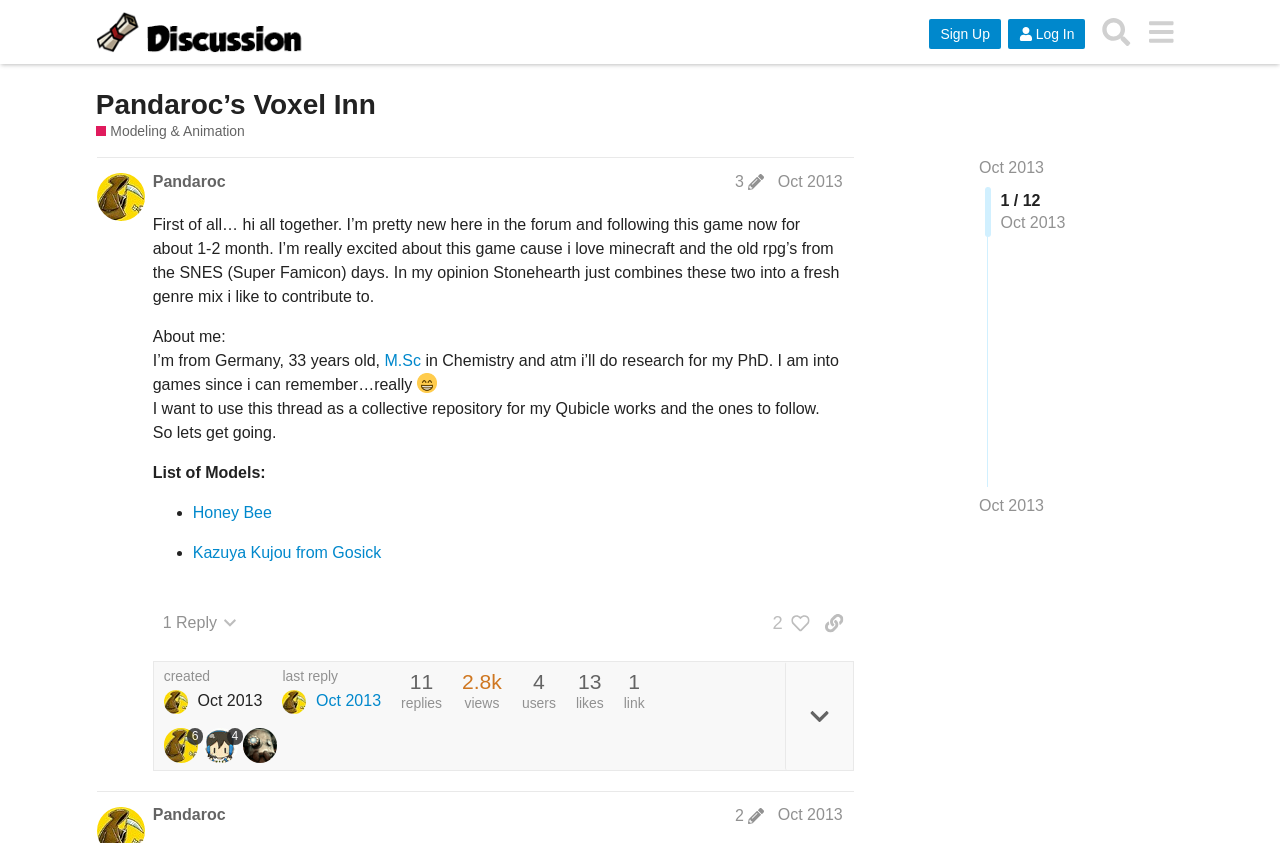Determine the bounding box coordinates of the clickable element to achieve the following action: 'Search'. Provide the coordinates as four float values between 0 and 1, formatted as [left, top, right, bottom].

[0.854, 0.011, 0.89, 0.065]